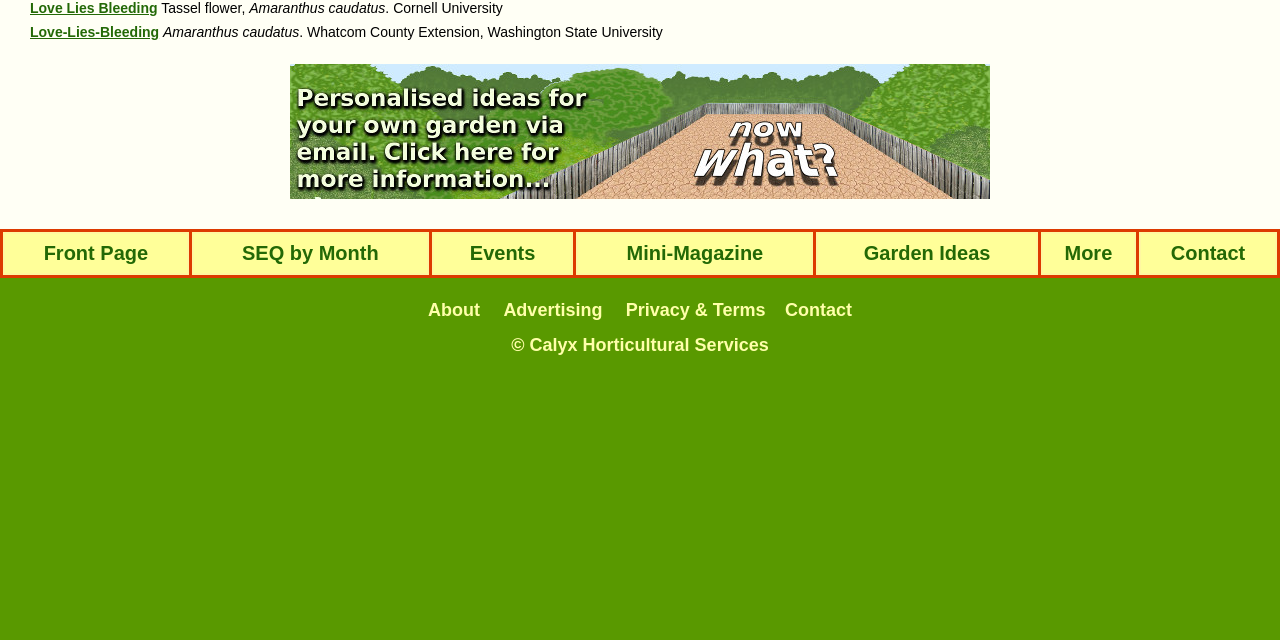Provide the bounding box coordinates of the UI element this sentence describes: "Mentors".

None